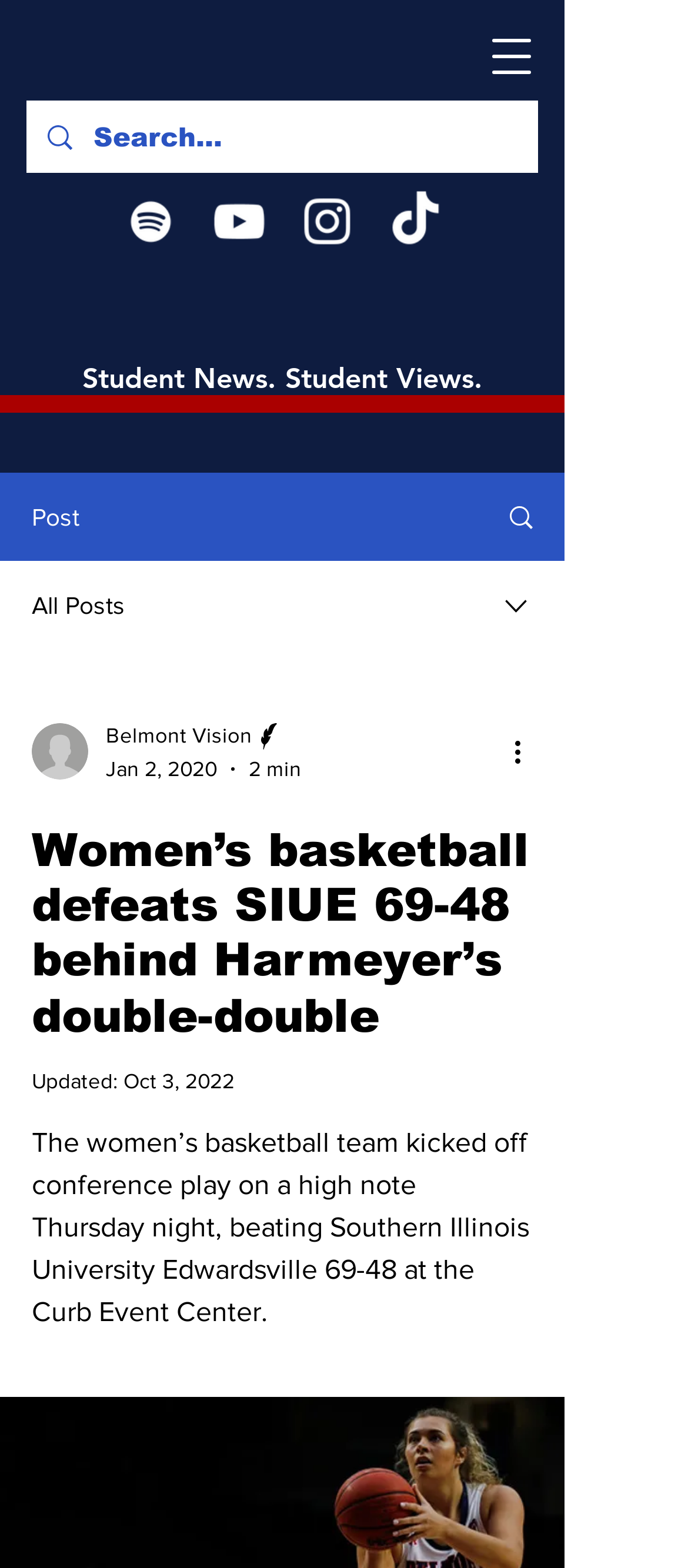Provide a brief response using a word or short phrase to this question:
What social media platforms are linked on the webpage?

Spotify, Instagram, TikTok